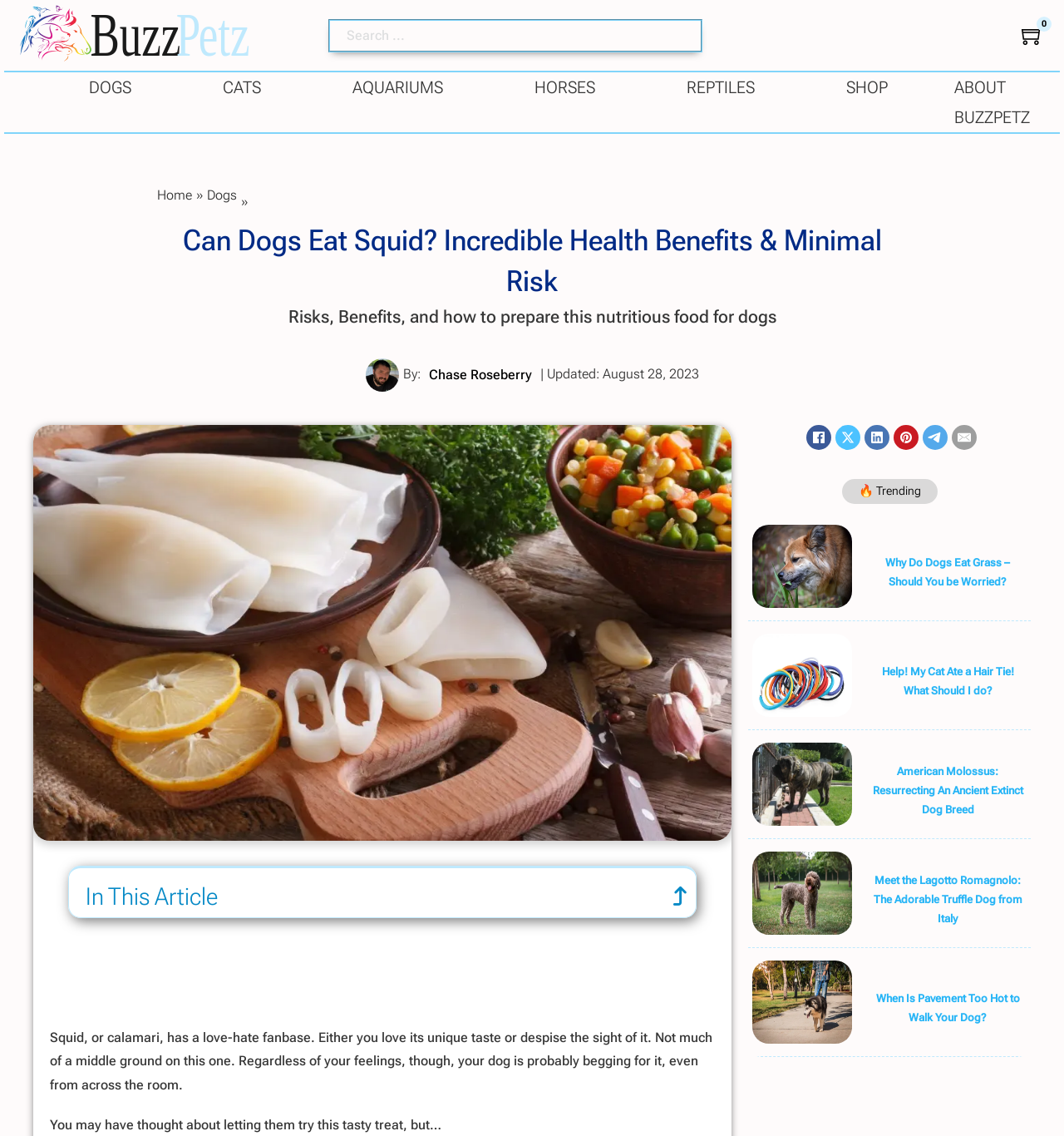Please identify the bounding box coordinates of the element's region that needs to be clicked to fulfill the following instruction: "Share on Facebook". The bounding box coordinates should consist of four float numbers between 0 and 1, i.e., [left, top, right, bottom].

[0.758, 0.374, 0.781, 0.396]